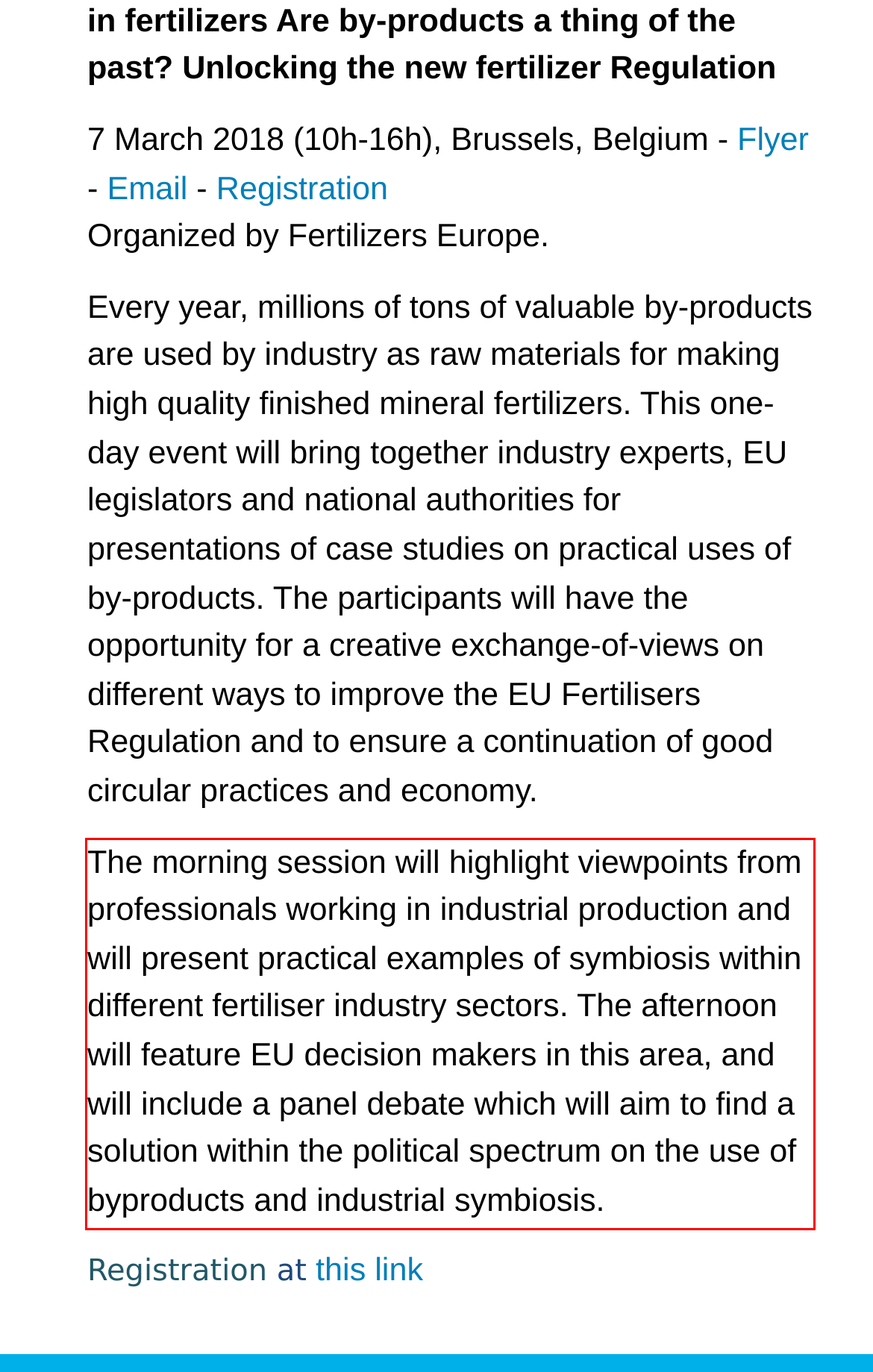Extract and provide the text found inside the red rectangle in the screenshot of the webpage.

The morning session will highlight viewpoints from professionals working in industrial production and will present practical examples of symbiosis within different fertiliser industry sectors. The afternoon will feature EU decision makers in this area, and will include a panel debate which will aim to find a solution within the political spectrum on the use of byproducts and industrial symbiosis.